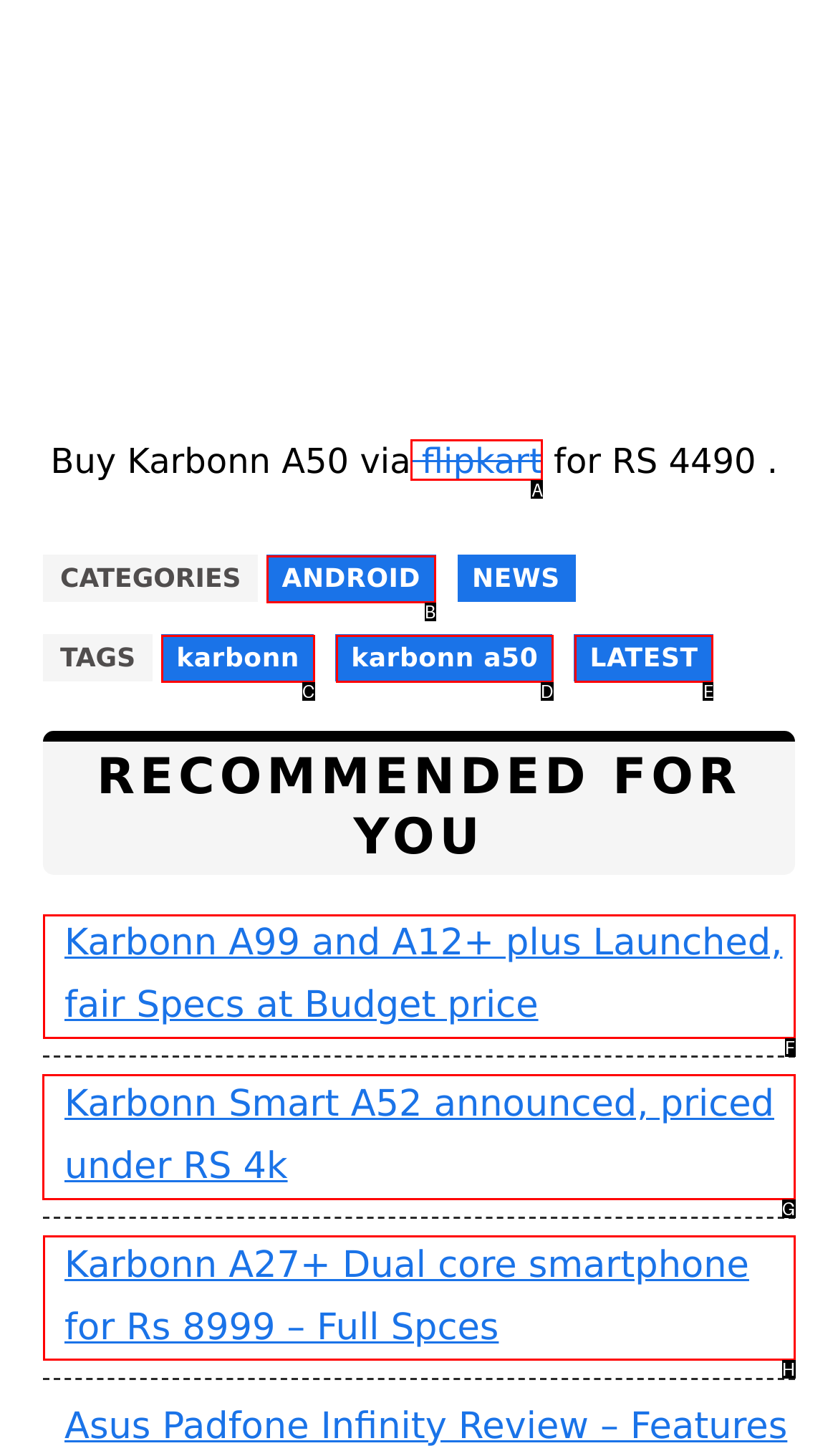Choose the correct UI element to click for this task: Read 'Karbonn Smart A52 announced, priced under RS 4k' Answer using the letter from the given choices.

G